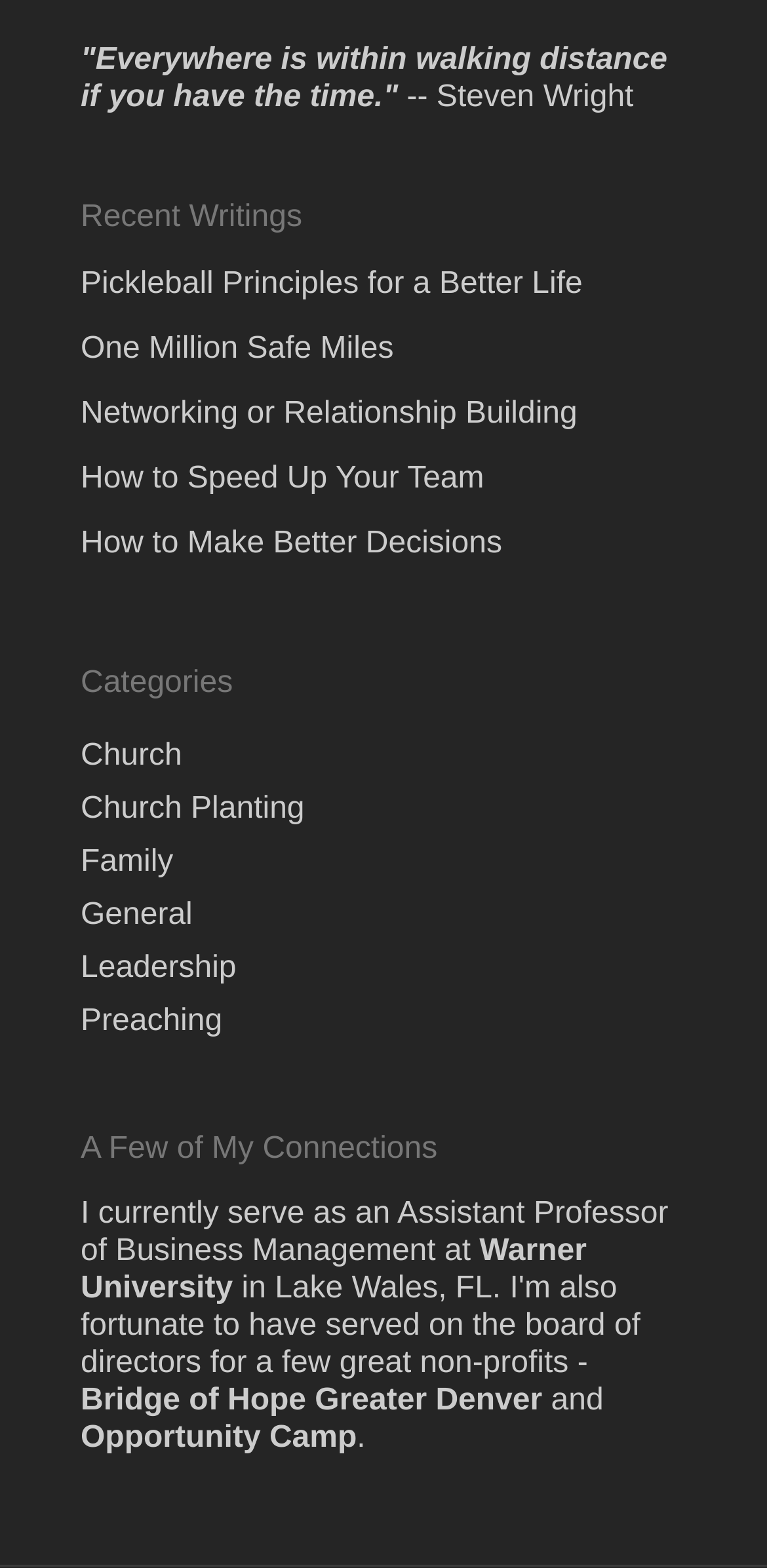What is the name of the university where the author serves as an Assistant Professor?
Look at the screenshot and respond with a single word or phrase.

Warner University